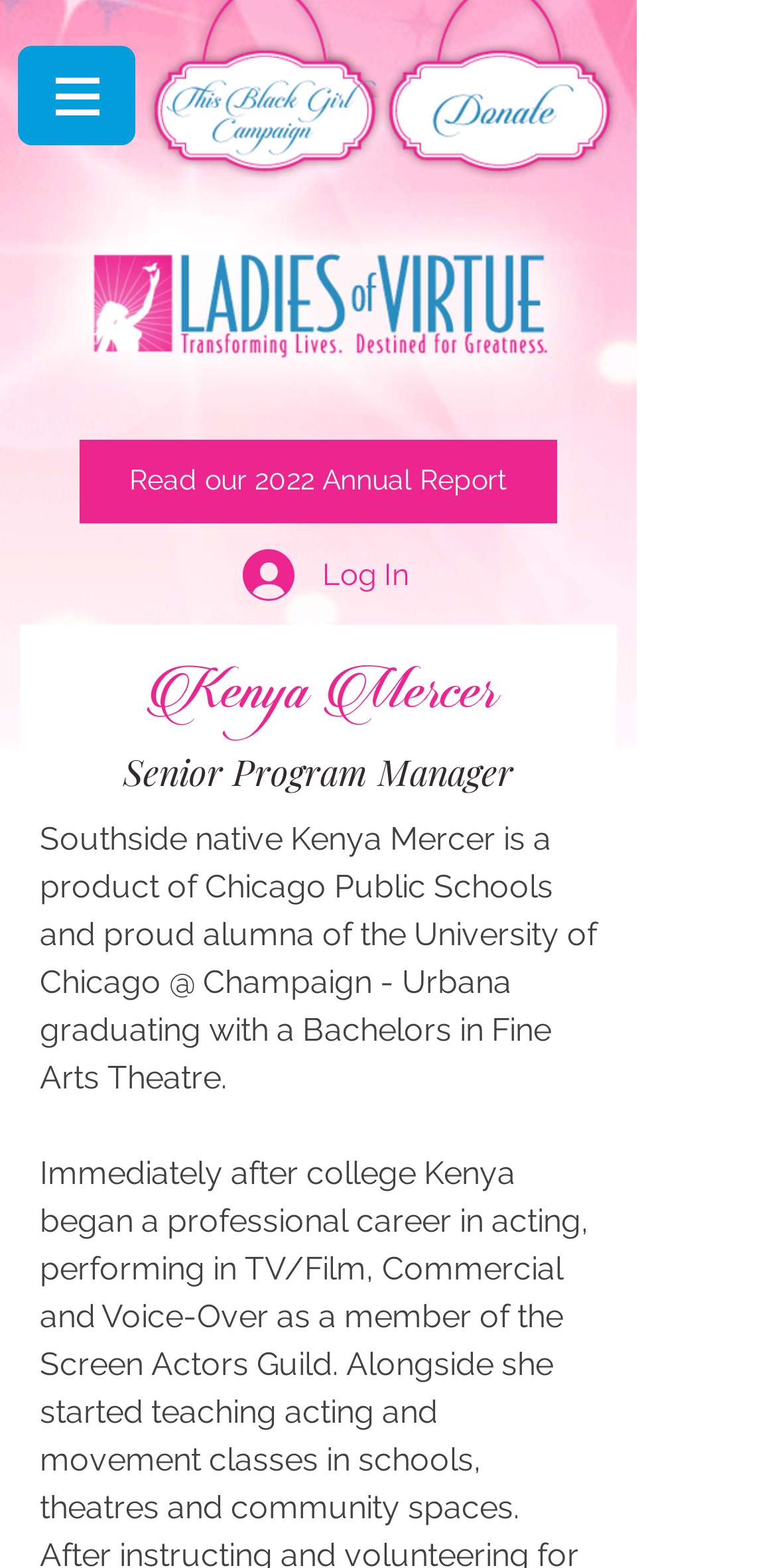Refer to the image and offer a detailed explanation in response to the question: How many links are there in the top section?

I looked at the top section of the webpage and found two links, one with no text and another that says 'Read our 2022 Annual Report'.